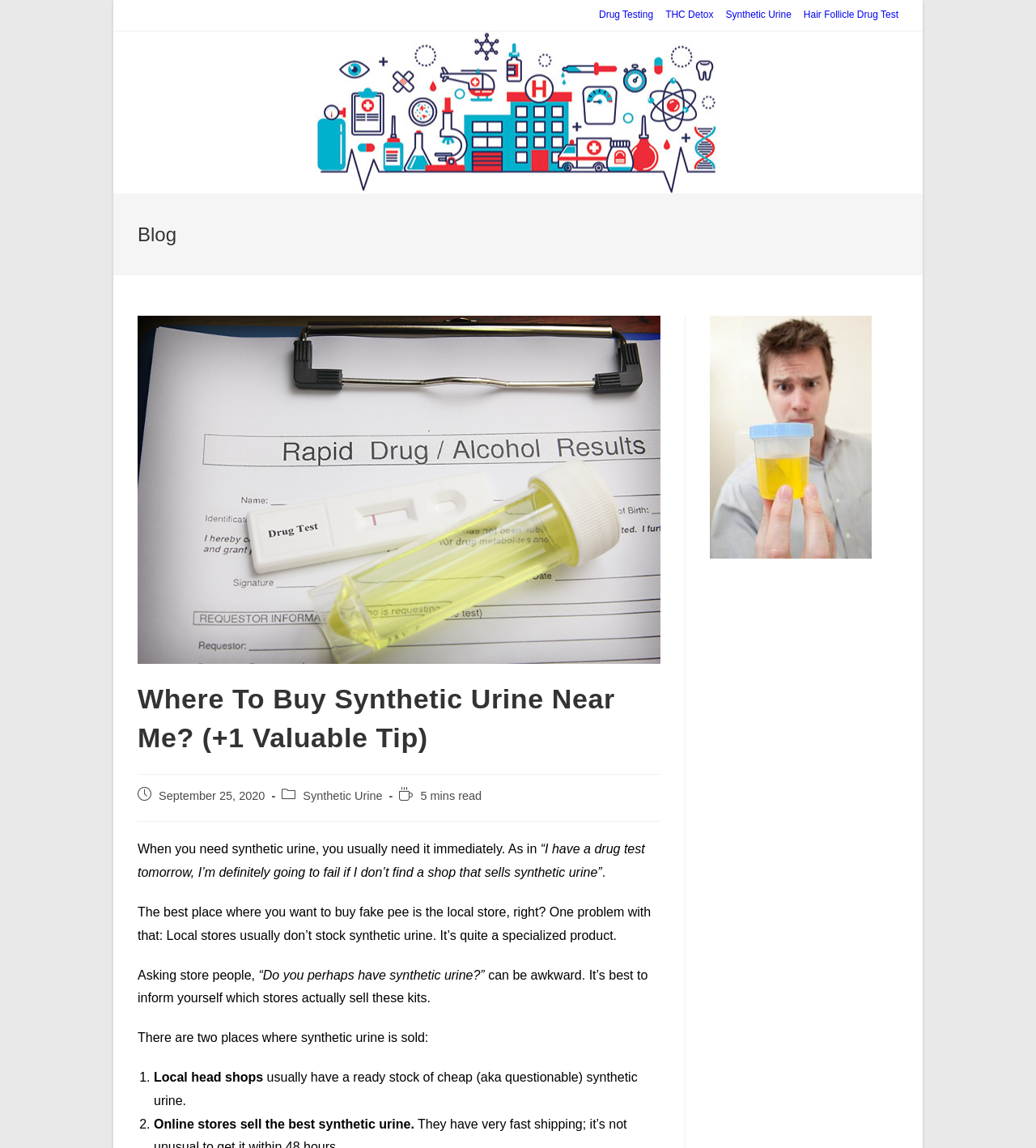Answer the question in a single word or phrase:
What is the problem with buying synthetic urine from local stores?

They usually don't stock it